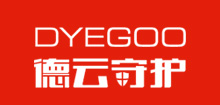Examine the image carefully and respond to the question with a detailed answer: 
What does the stylized Chinese representation convey?

The stylized Chinese representation in the logo seems to convey a sense of protection and service, which aligns with the brand's focus on security and technology, implying a commitment to providing reliable solutions.